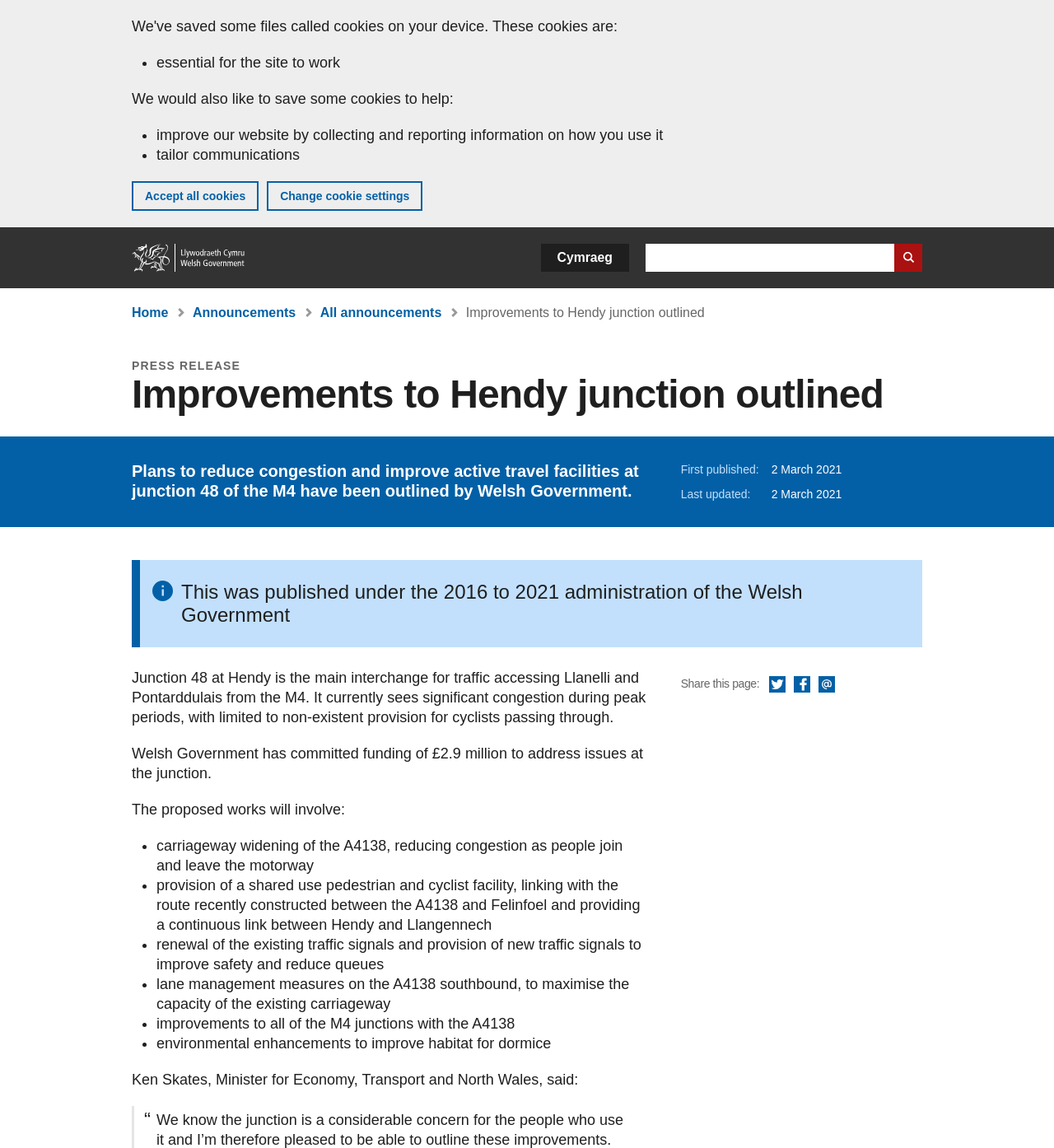Show the bounding box coordinates of the element that should be clicked to complete the task: "Click Cymraeg".

[0.513, 0.212, 0.597, 0.237]